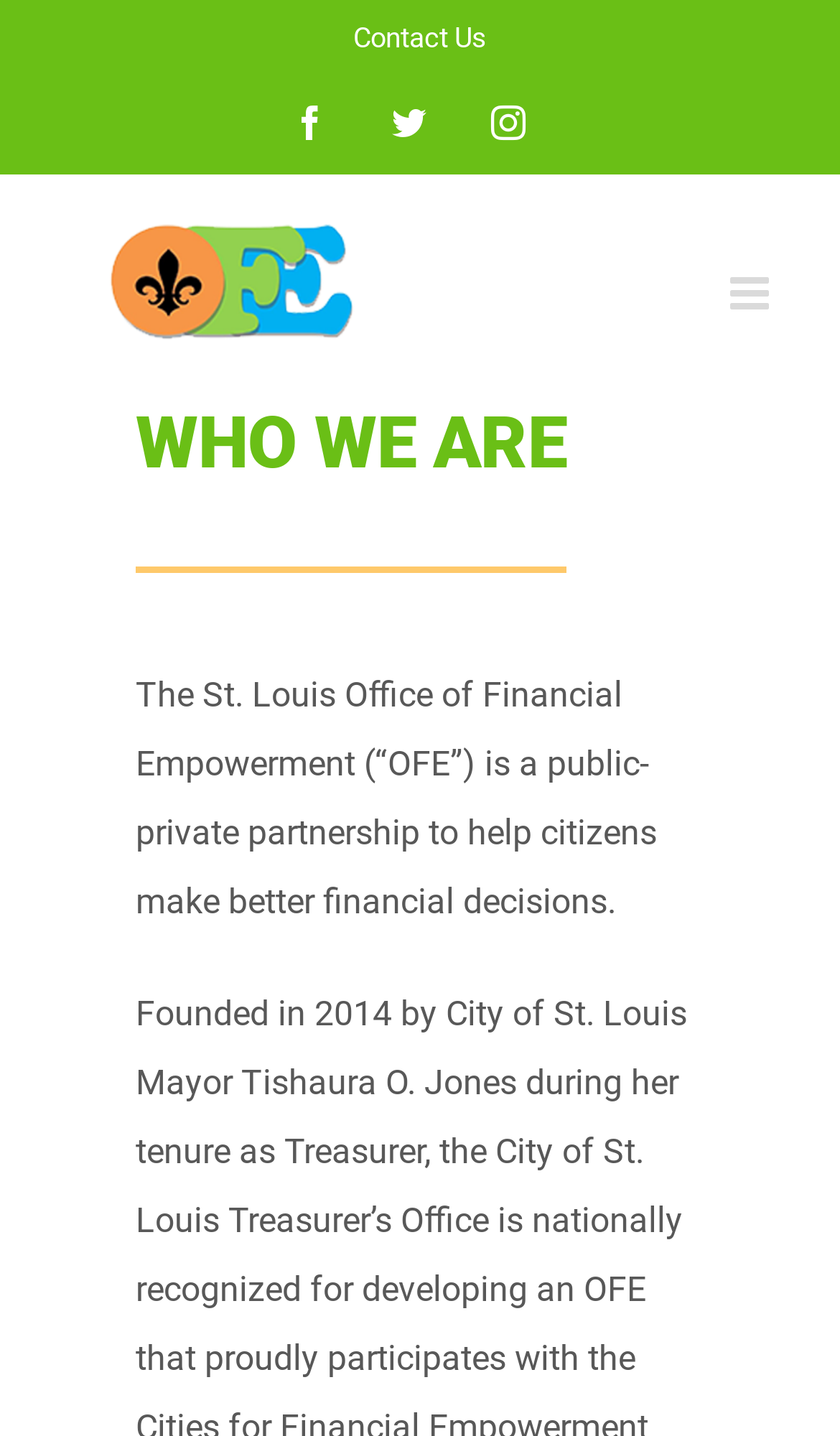Please provide the bounding box coordinates for the UI element as described: "Instagram". The coordinates must be four floats between 0 and 1, represented as [left, top, right, bottom].

[0.585, 0.074, 0.626, 0.098]